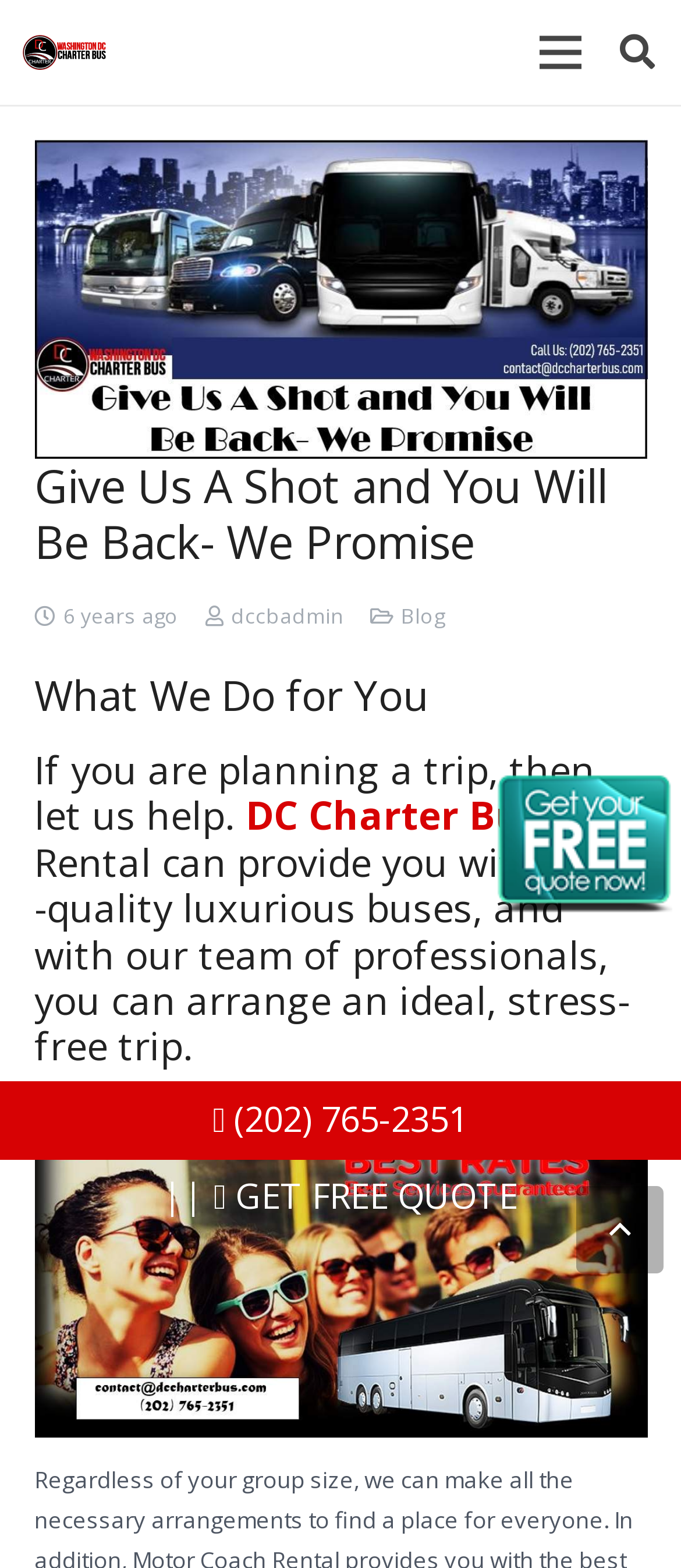Determine the bounding box coordinates of the clickable region to carry out the instruction: "Go to the blog".

[0.589, 0.384, 0.653, 0.401]